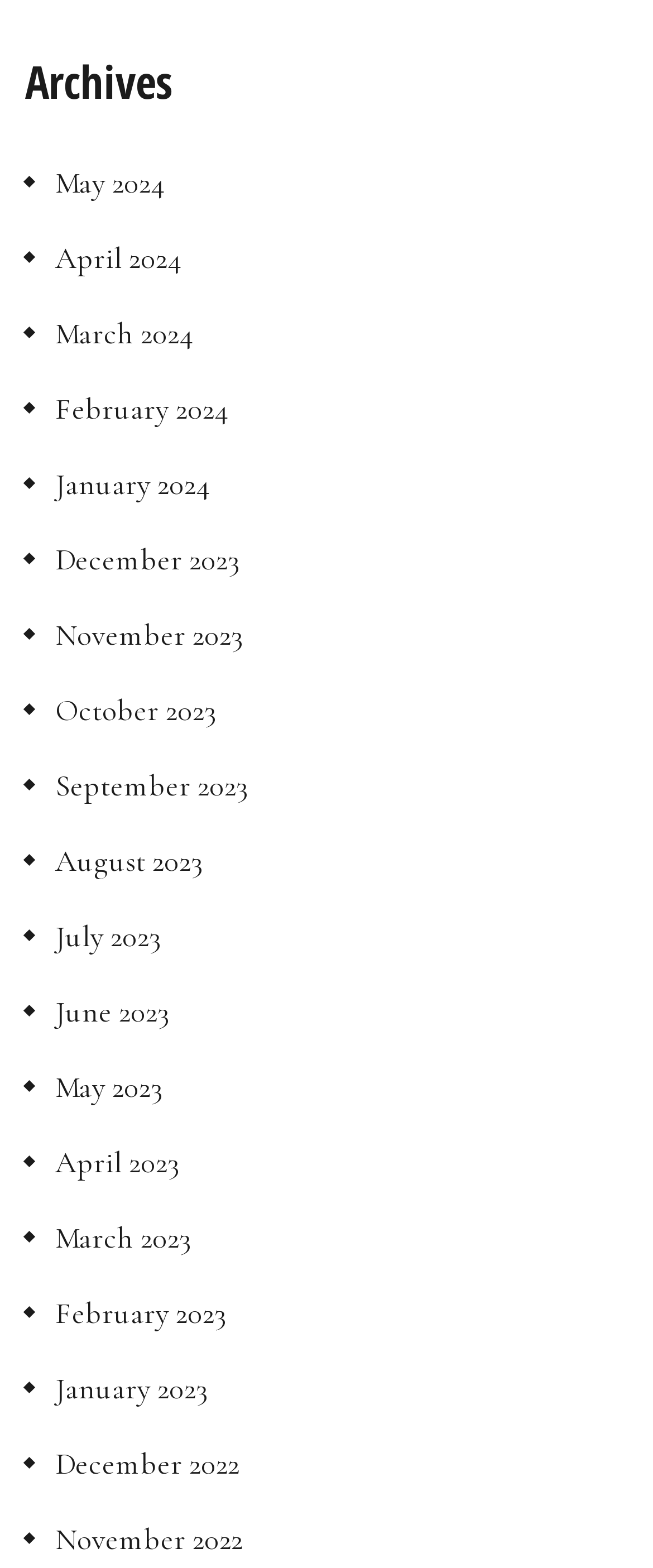Provide a thorough and detailed response to the question by examining the image: 
How many links are there in total?

I counted the number of links on the webpage, which are all the month names, and found 17 links in total.